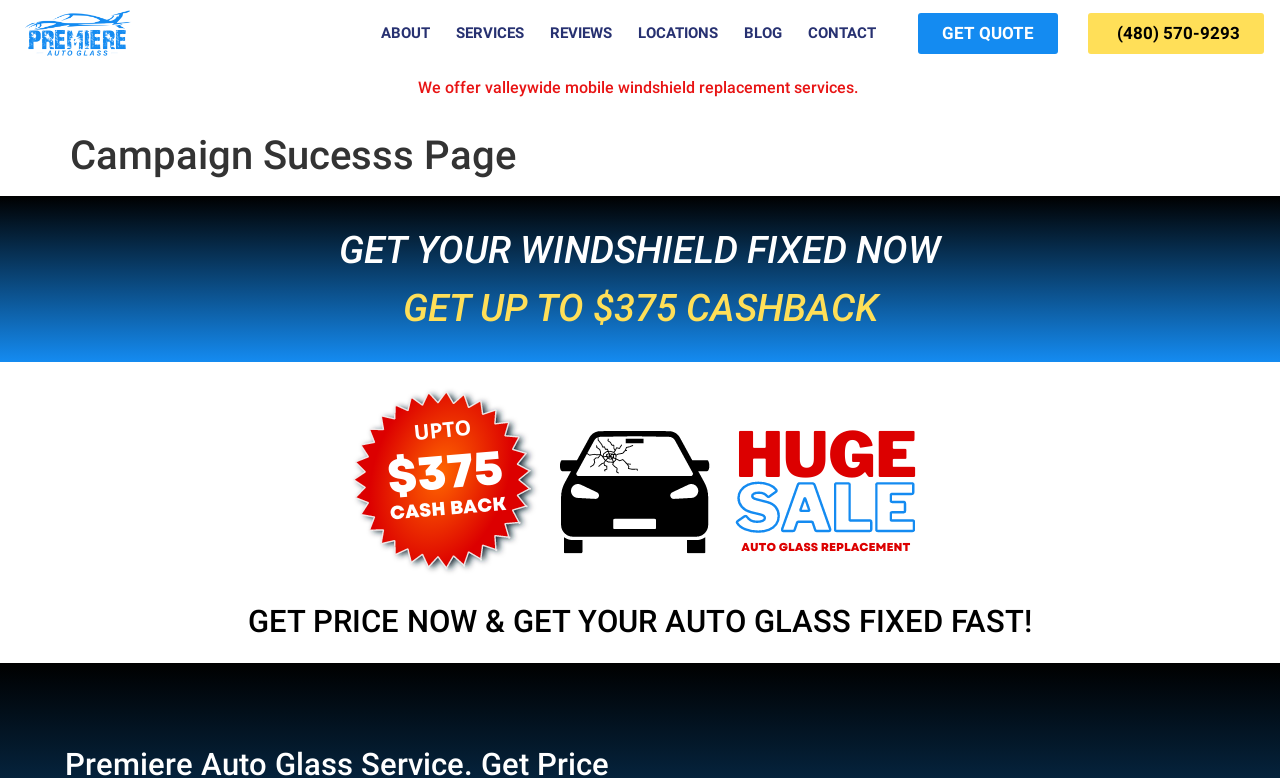Pinpoint the bounding box coordinates for the area that should be clicked to perform the following instruction: "Call the phone number (480) 570-9293".

[0.85, 0.016, 0.987, 0.069]